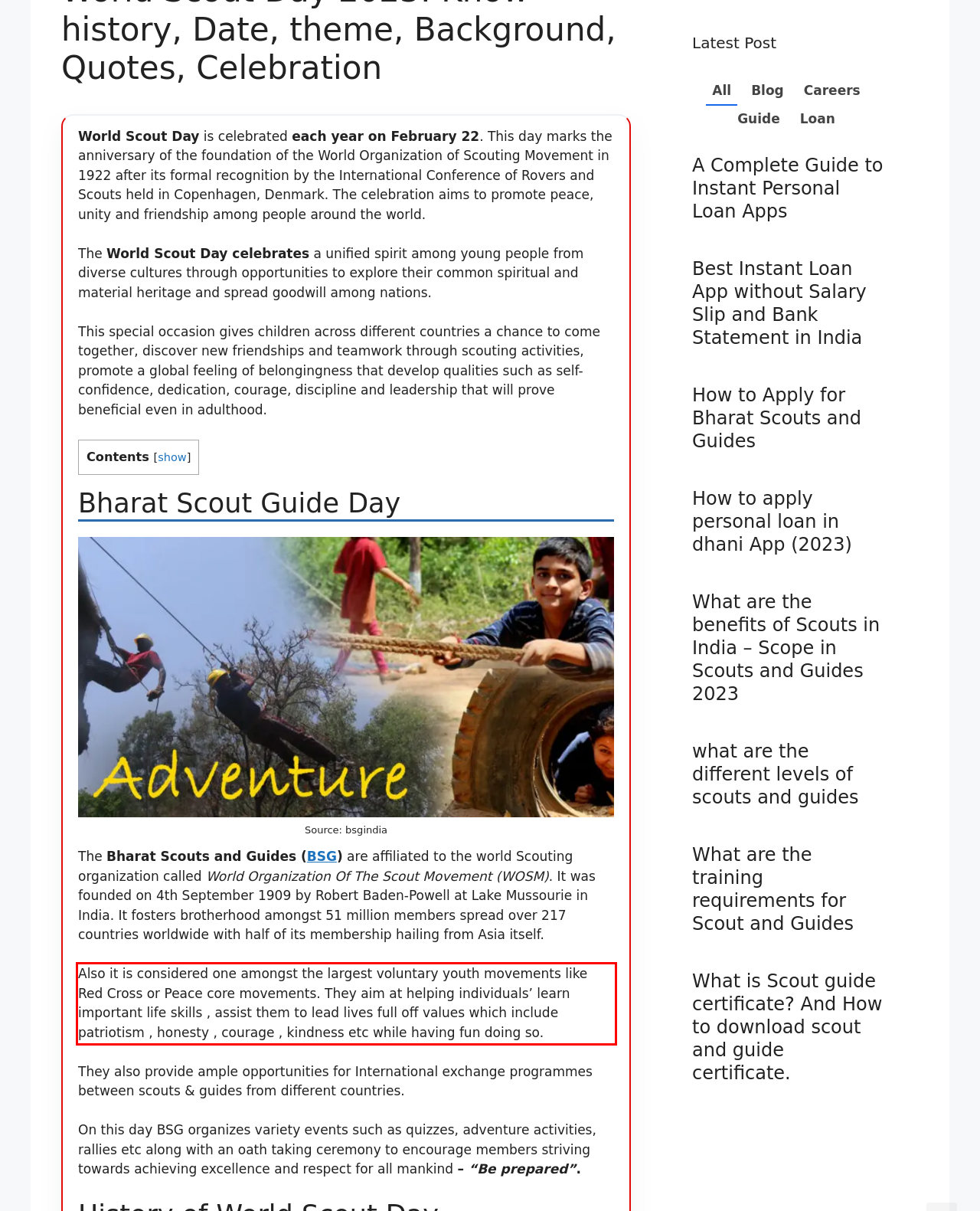Examine the webpage screenshot and use OCR to obtain the text inside the red bounding box.

Also it is considered one amongst the largest voluntary youth movements like Red Cross or Peace core movements. They aim at helping individuals’ learn important life skills , assist them to lead lives full off values which include patriotism , honesty , courage , kindness etc while having fun doing so.